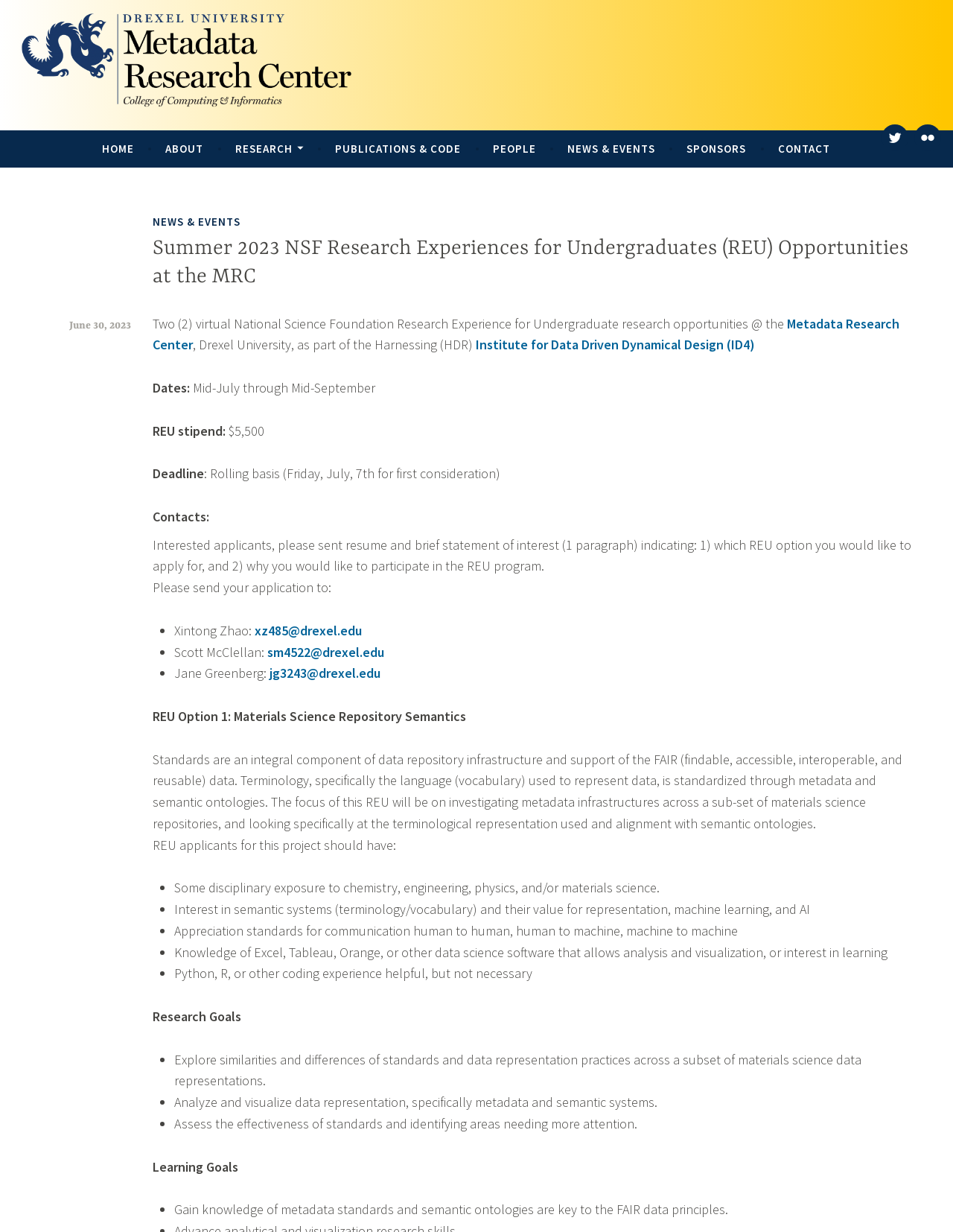Please identify the bounding box coordinates of the clickable element to fulfill the following instruction: "Go to the HOME page". The coordinates should be four float numbers between 0 and 1, i.e., [left, top, right, bottom].

[0.107, 0.11, 0.14, 0.132]